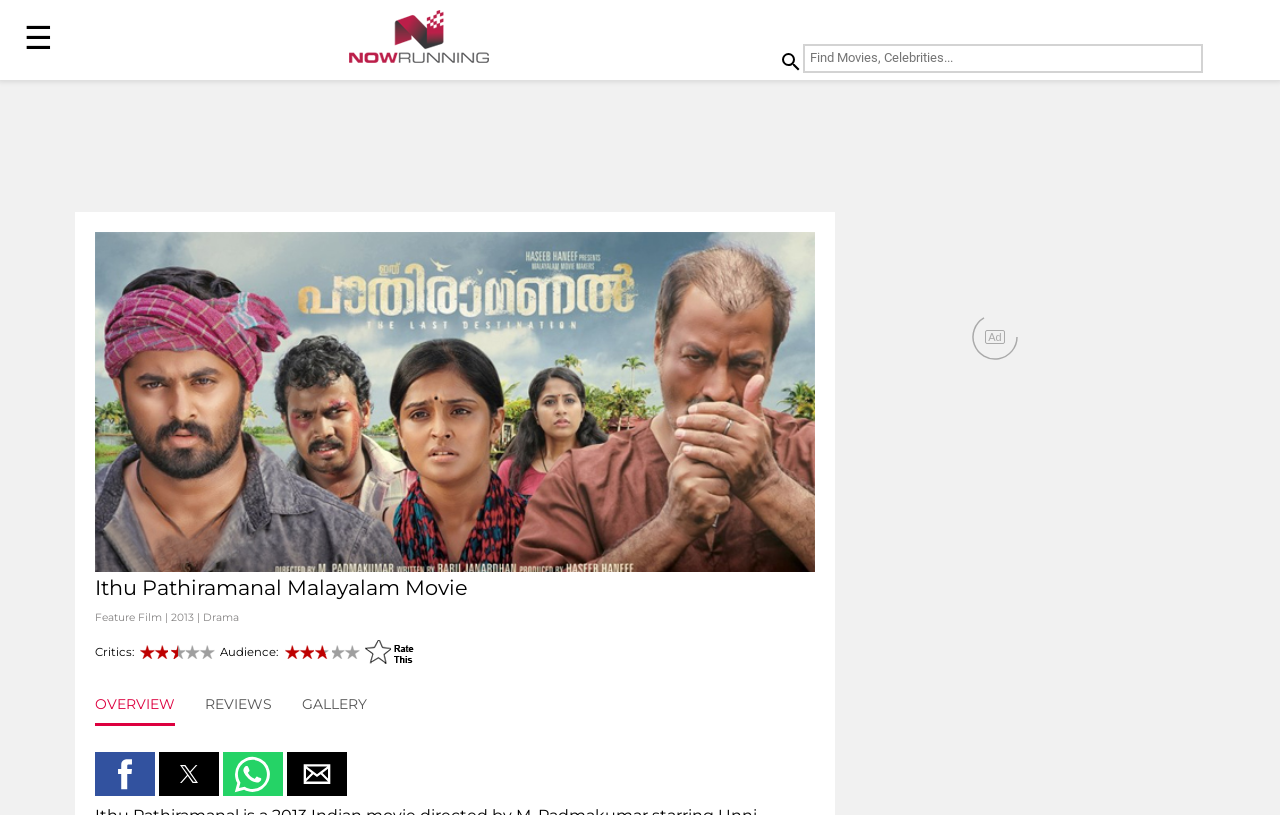Identify the bounding box coordinates necessary to click and complete the given instruction: "Share on Facebook".

[0.074, 0.923, 0.121, 0.977]